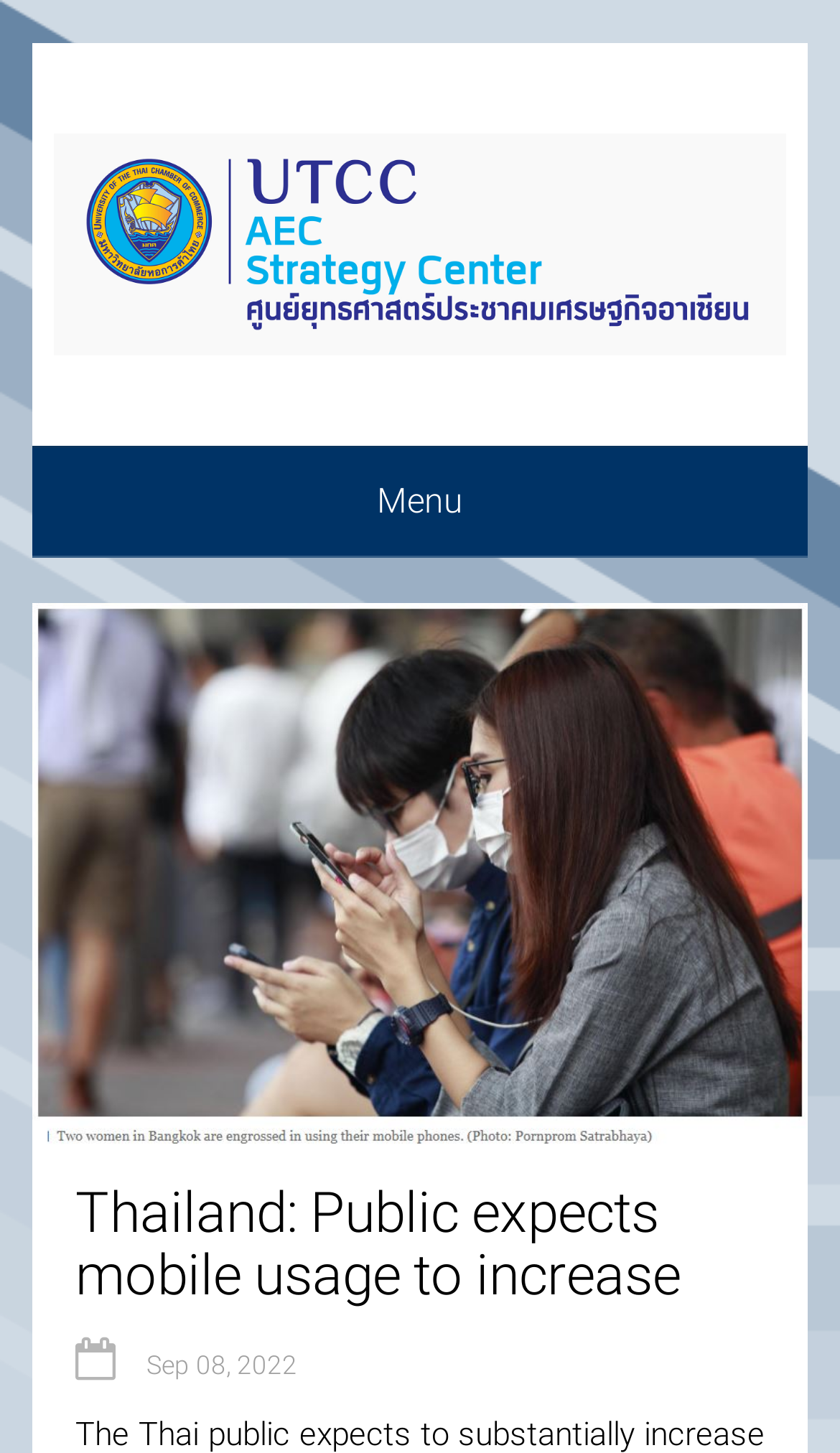Please specify the bounding box coordinates in the format (top-left x, top-left y, bottom-right x, bottom-right y), with all values as floating point numbers between 0 and 1. Identify the bounding box of the UI element described by: Menu

[0.038, 0.307, 0.962, 0.384]